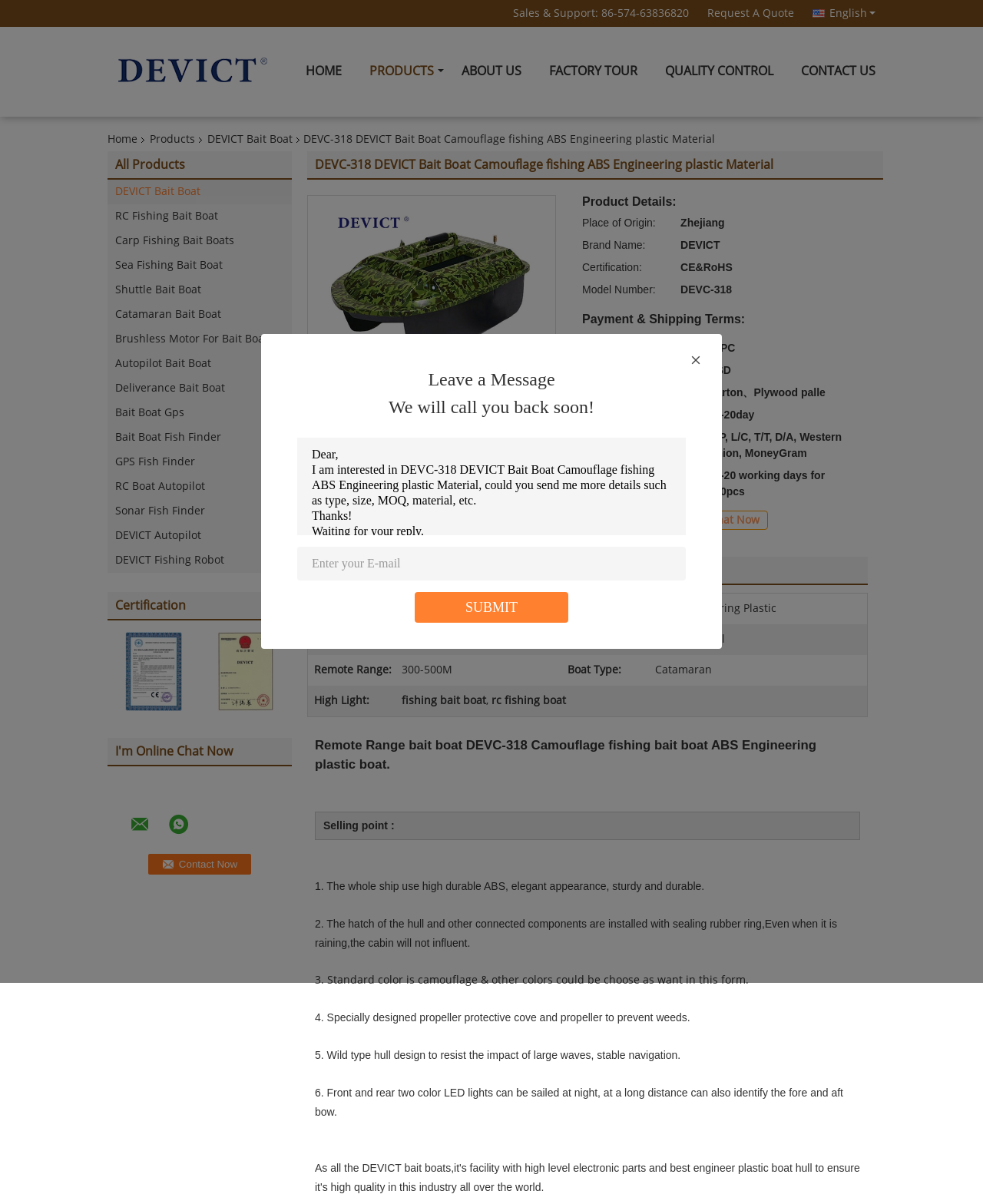Determine the bounding box for the HTML element described here: "Home". The coordinates should be given as [left, top, right, bottom] with each number being a float between 0 and 1.

[0.109, 0.107, 0.146, 0.126]